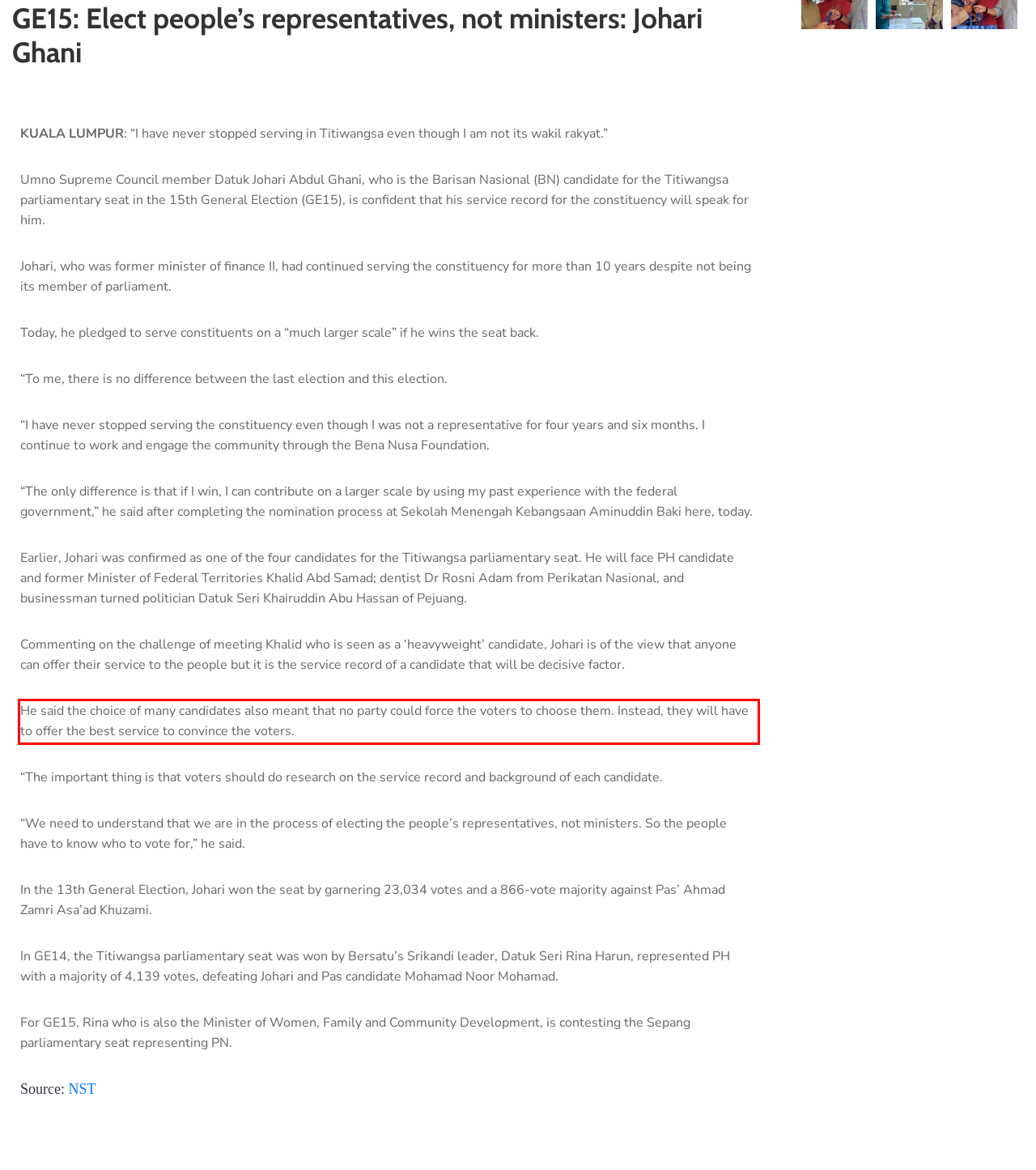Please perform OCR on the text within the red rectangle in the webpage screenshot and return the text content.

He said the choice of many candidates also meant that no party could force the voters to choose them. Instead, they will have to offer the best service to convince the voters.